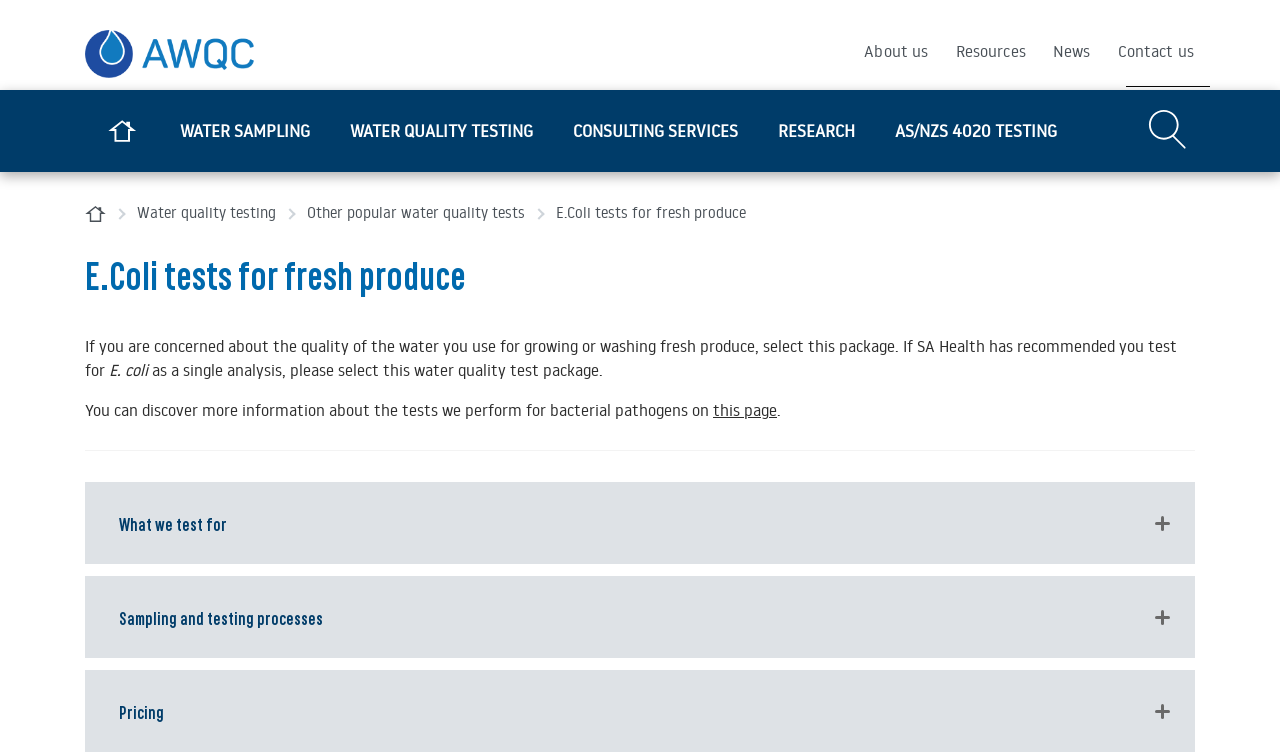What is the logo of the website?
Based on the content of the image, thoroughly explain and answer the question.

The logo of the website is 'Site Logo' which is an image located at the top left corner of the webpage, inside a link element with a bounding box coordinate of [0.066, 0.04, 0.301, 0.104].